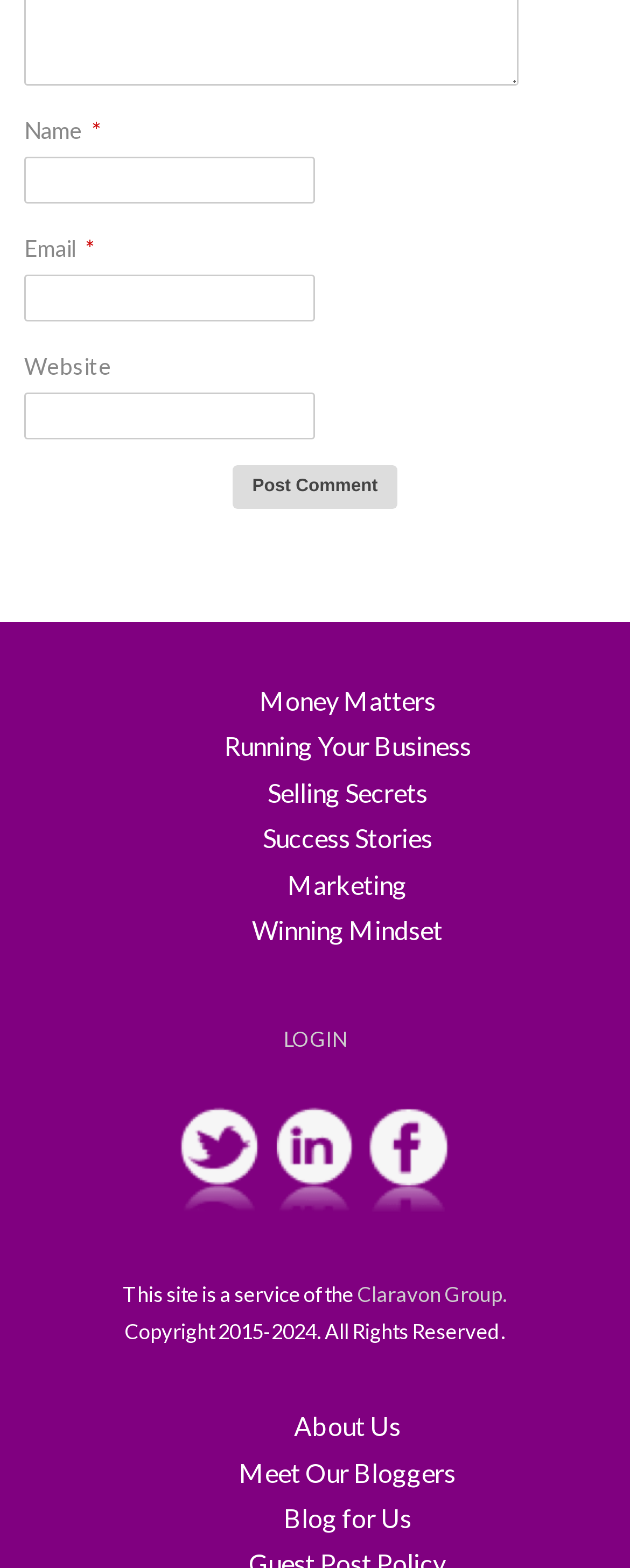Please specify the bounding box coordinates of the clickable region to carry out the following instruction: "Enter your name". The coordinates should be four float numbers between 0 and 1, in the format [left, top, right, bottom].

[0.038, 0.1, 0.5, 0.13]